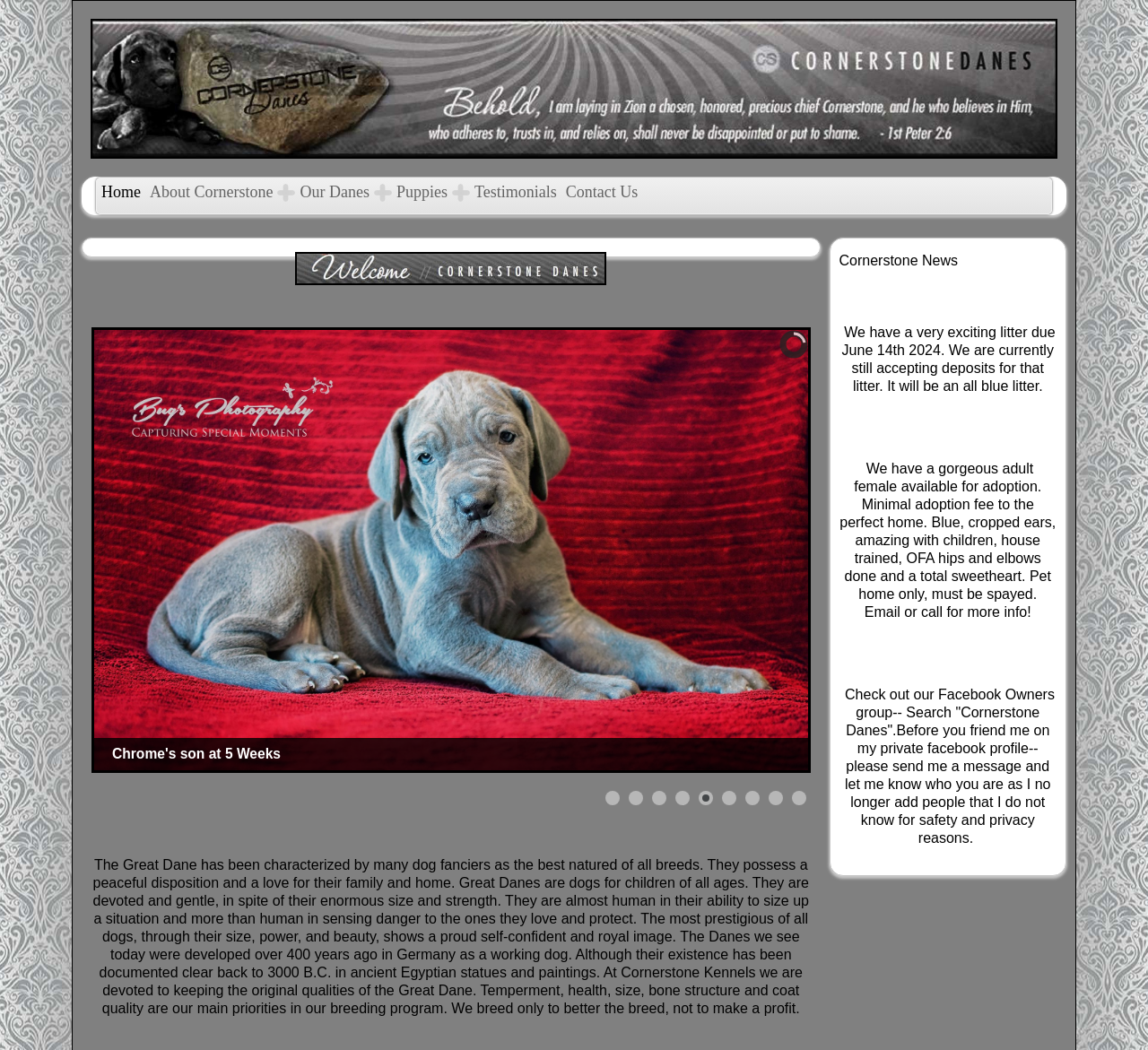What is the status of the adult female available for adoption?
Please provide a single word or phrase as the answer based on the screenshot.

Available